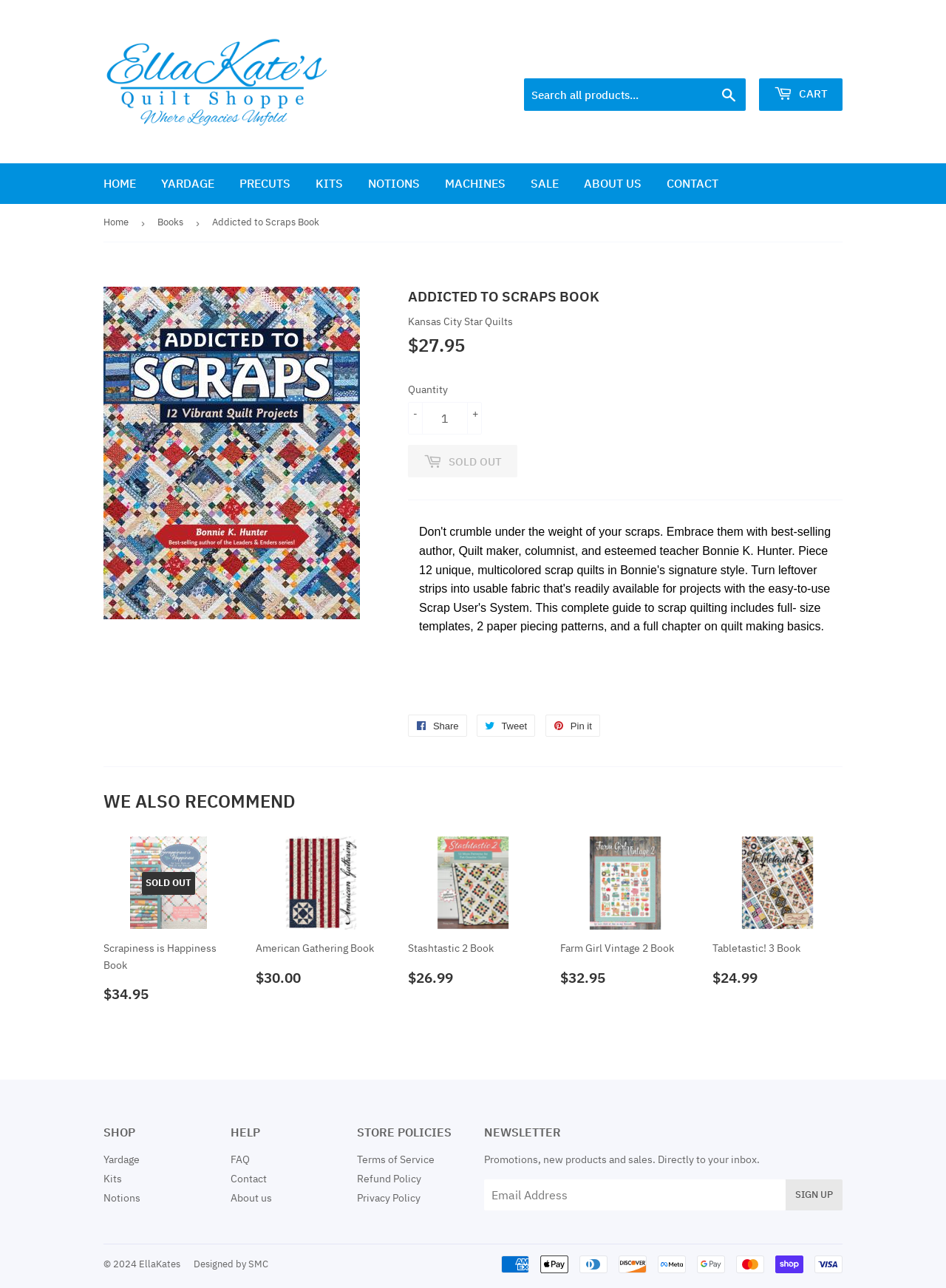Determine the bounding box coordinates in the format (top-left x, top-left y, bottom-right x, bottom-right y). Ensure all values are floating point numbers between 0 and 1. Identify the bounding box of the UI element described by: Terms of Service

[0.378, 0.895, 0.46, 0.906]